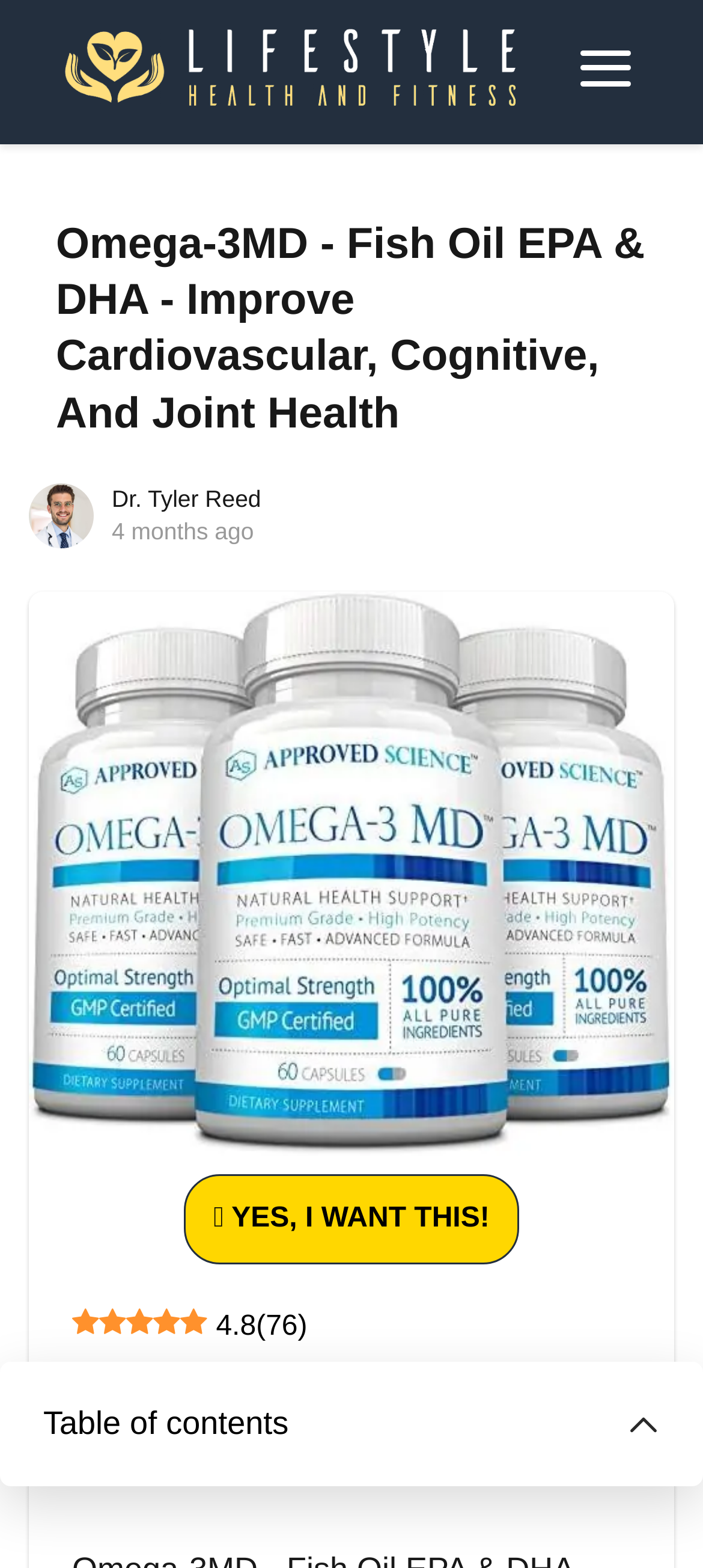Extract the main heading text from the webpage.

Omega-3MD - Fish Oil EPA & DHA - Improve Cardiovascular, Cognitive, And Joint Health